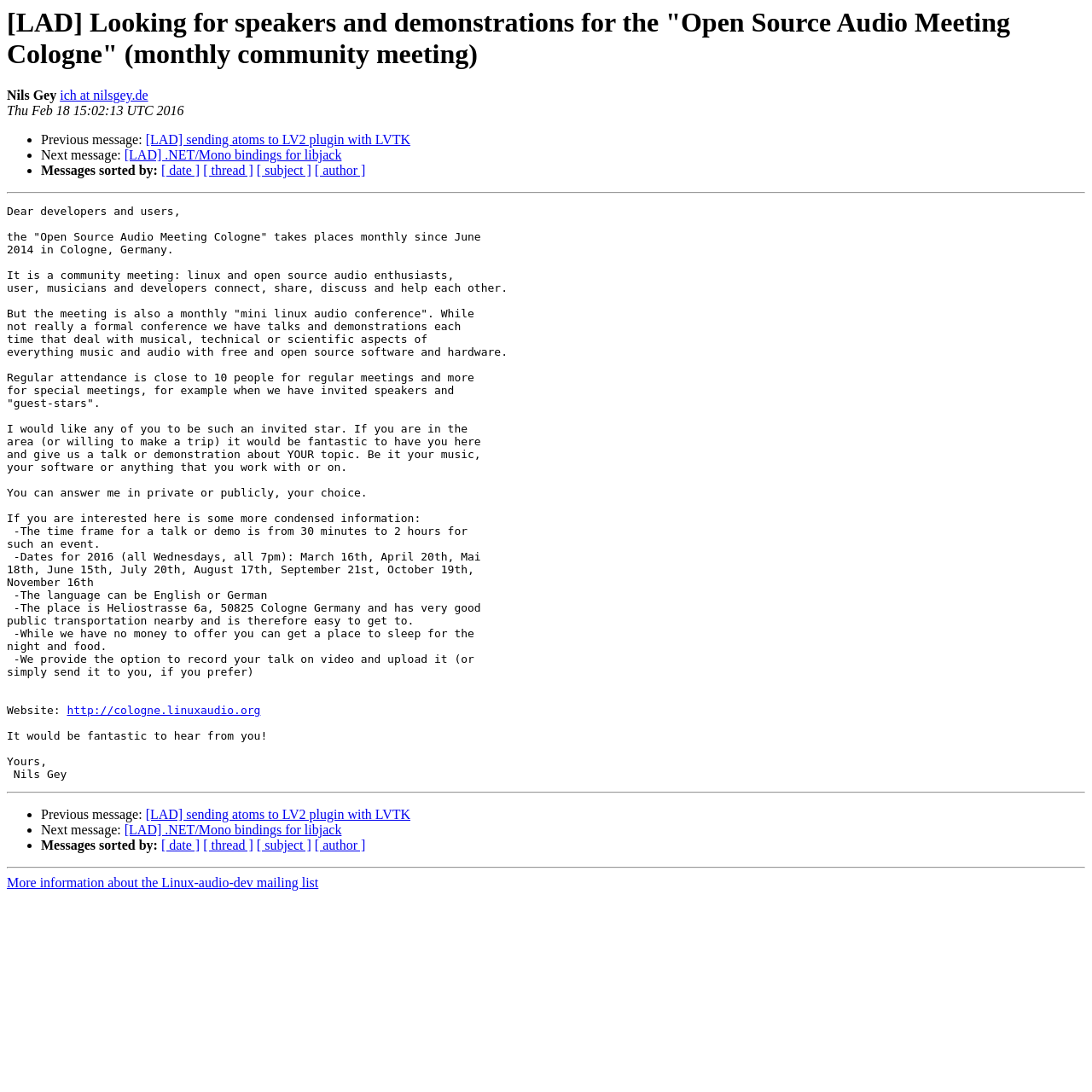What is the language of the talk or demo?
Based on the visual details in the image, please answer the question thoroughly.

According to the webpage, the language of the talk or demo can be either English or German, as stated in the message 'The language can be English or German'.